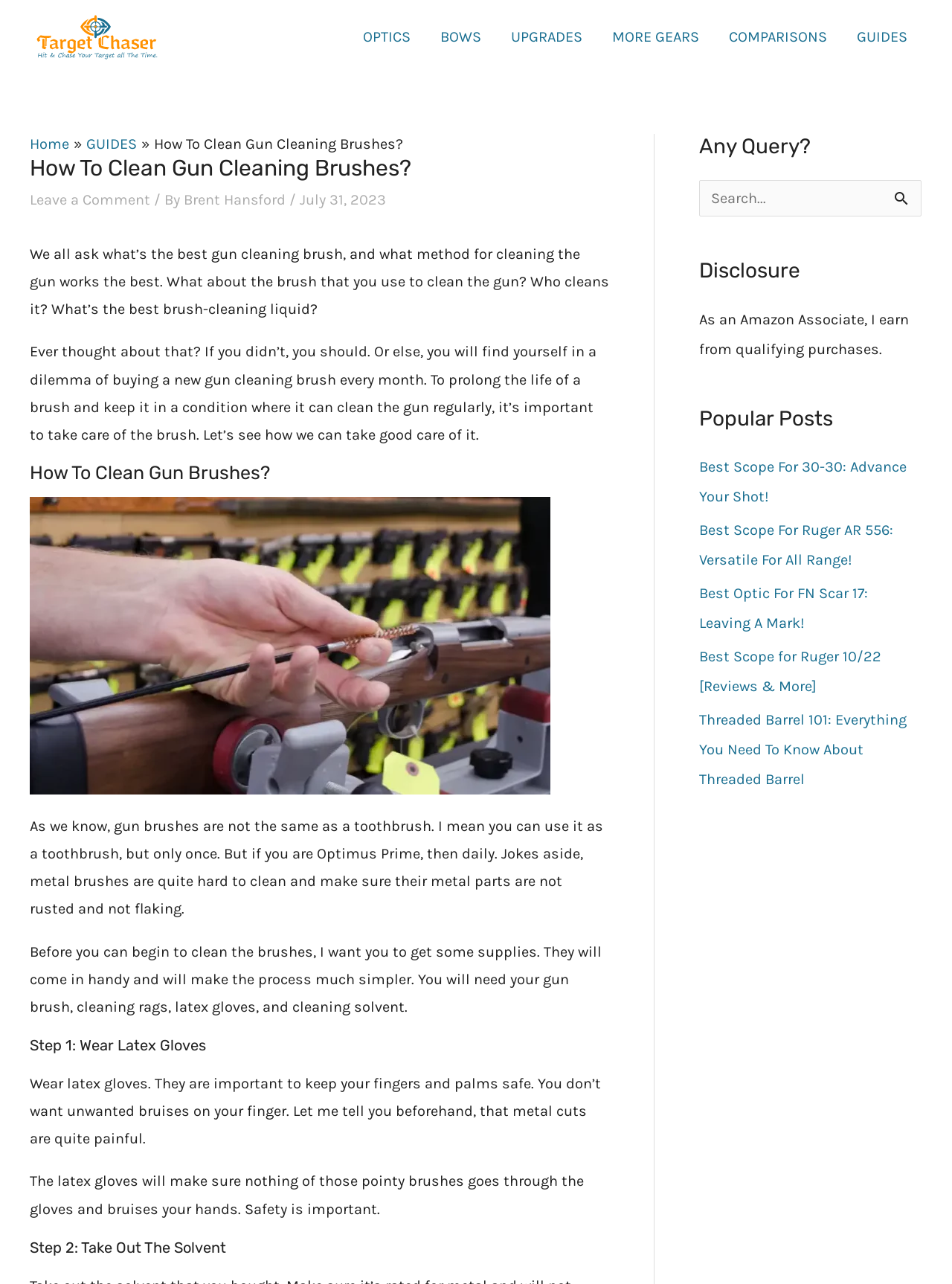Please identify the bounding box coordinates of the element's region that should be clicked to execute the following instruction: "Click on the 'Target Chaser' link". The bounding box coordinates must be four float numbers between 0 and 1, i.e., [left, top, right, bottom].

[0.031, 0.021, 0.172, 0.035]